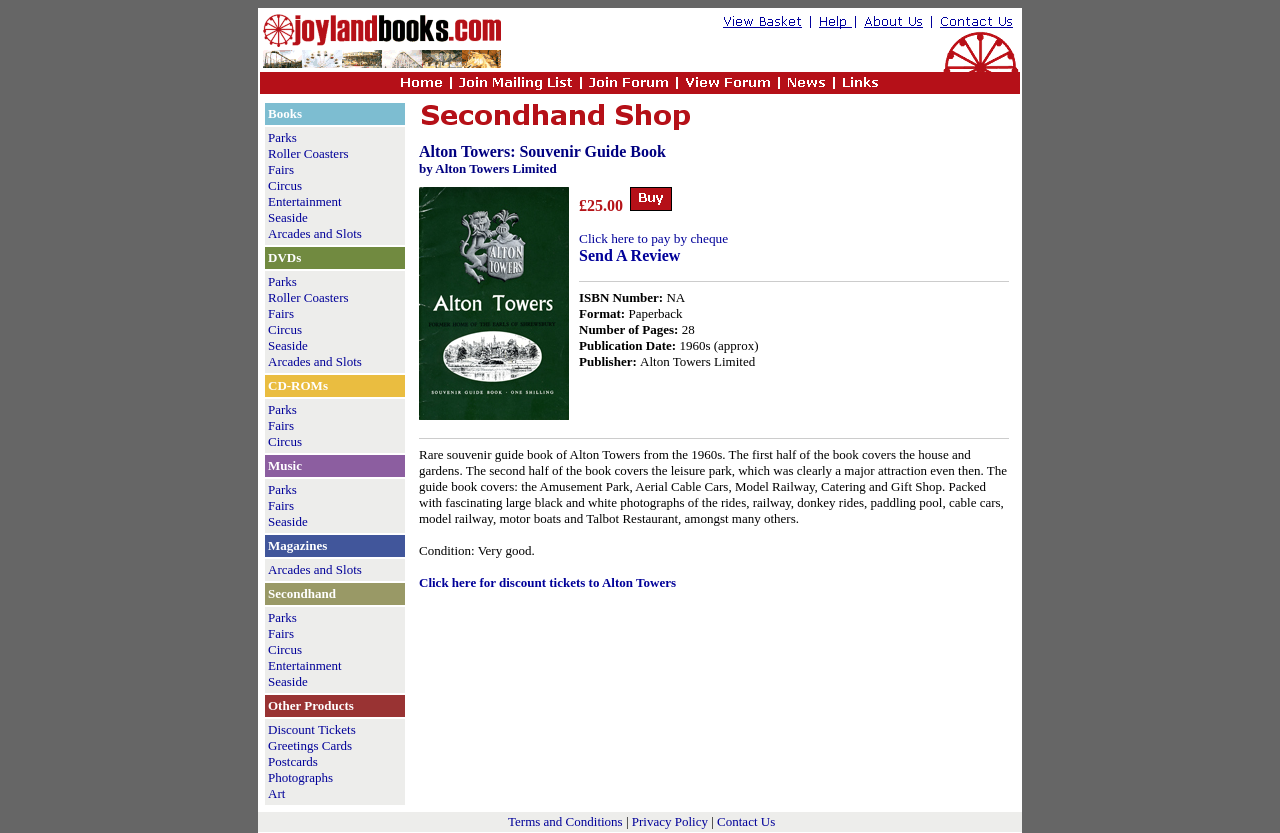Find and specify the bounding box coordinates that correspond to the clickable region for the instruction: "Click on Books".

[0.206, 0.122, 0.317, 0.151]